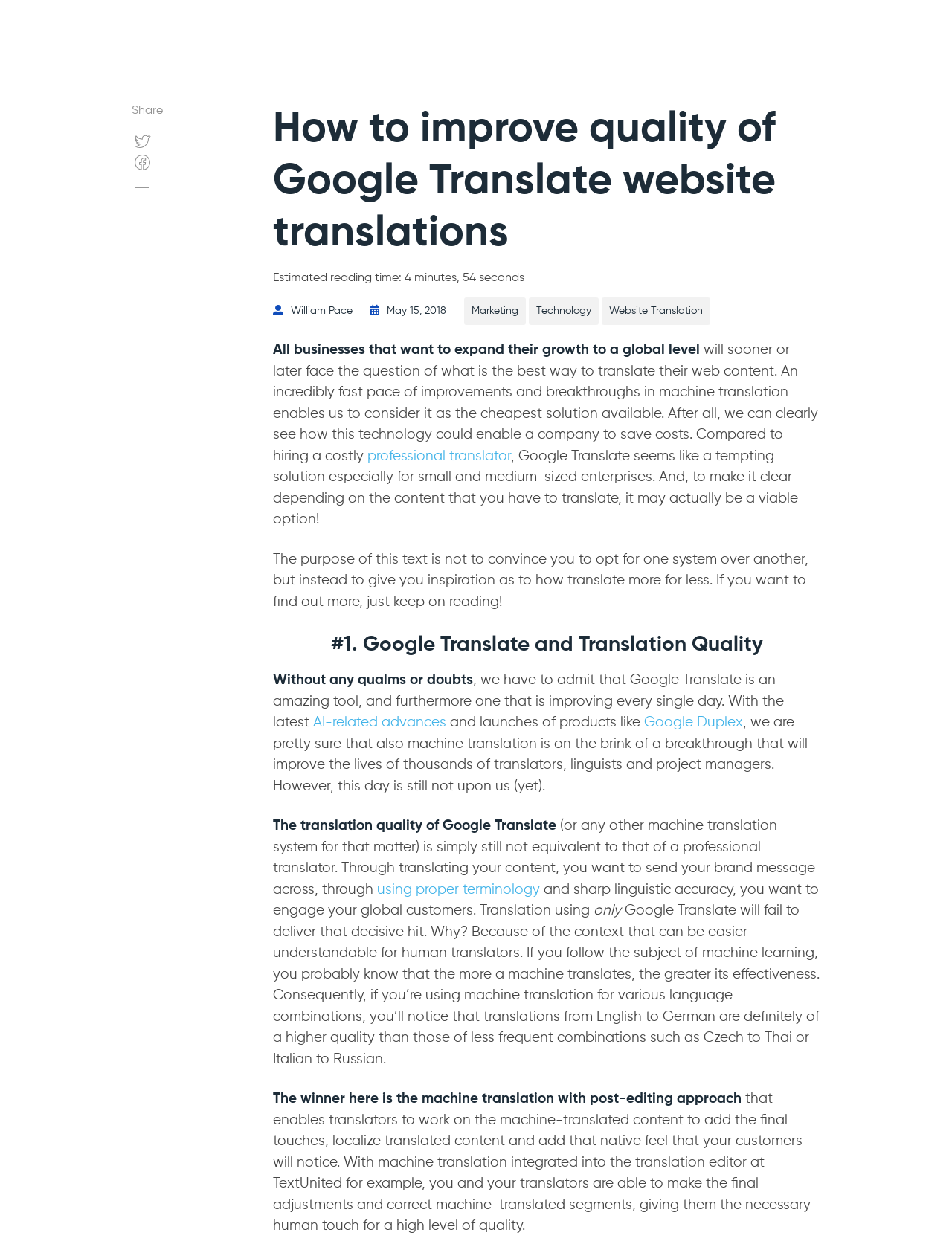Please analyze the image and provide a thorough answer to the question:
What is the name of the company mentioned in the article?

I found the name of the company by looking at the text 'TextUnited' which is located in the main heading of the webpage and also mentioned in the article as an example of a company that integrates machine translation into their translation editor.